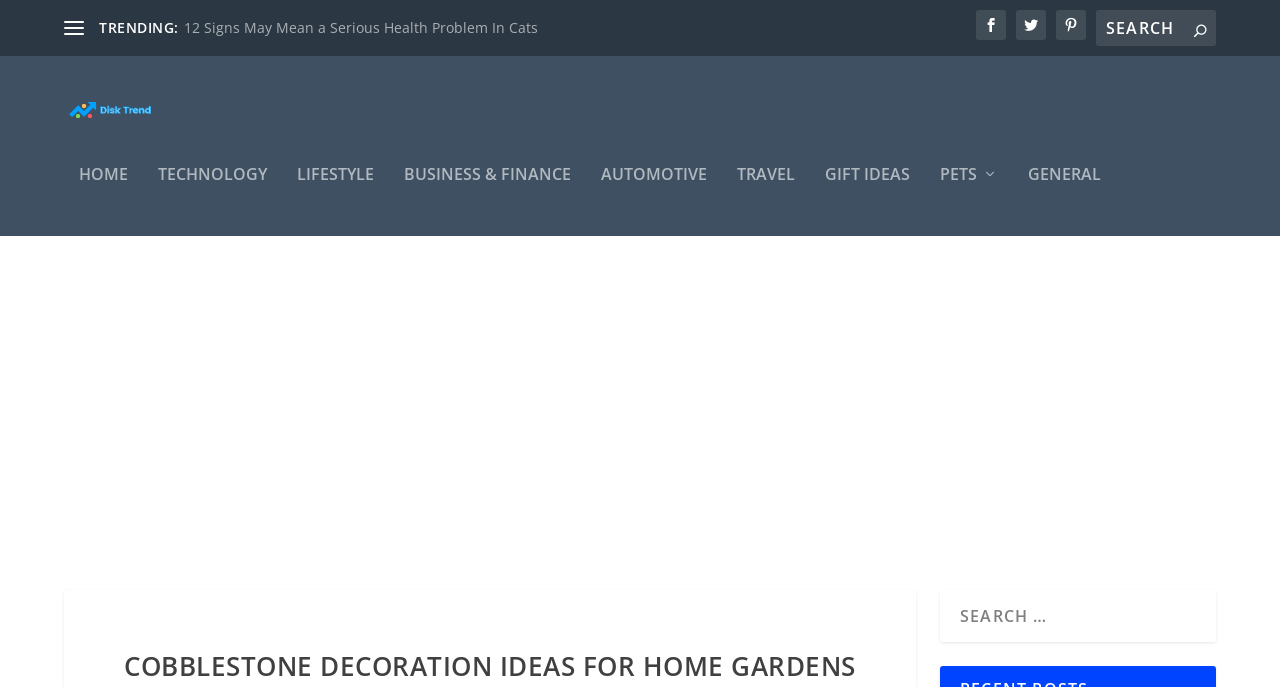Determine the bounding box coordinates for the clickable element to execute this instruction: "Visit Disk Trend Magazine". Provide the coordinates as four float numbers between 0 and 1, i.e., [left, top, right, bottom].

[0.05, 0.096, 0.212, 0.248]